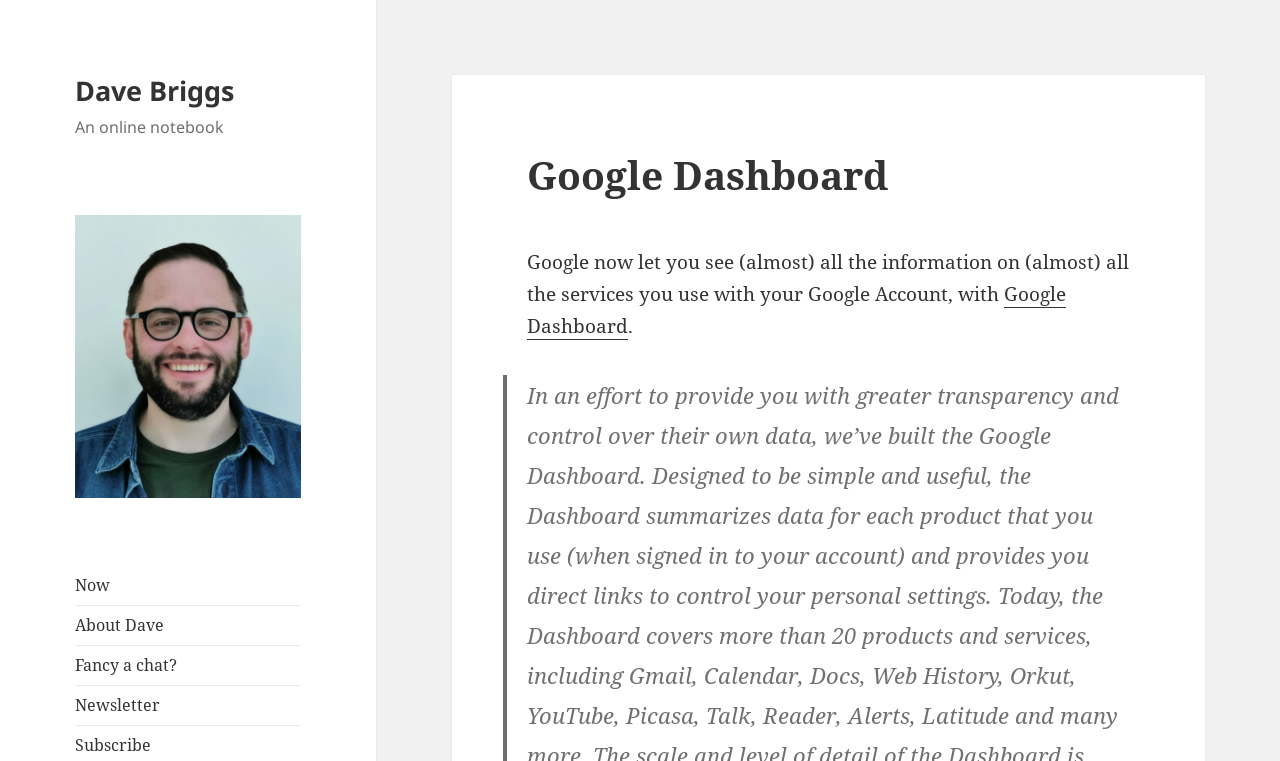What is the last link in the top-left corner?
Based on the screenshot, provide your answer in one word or phrase.

Subscribe